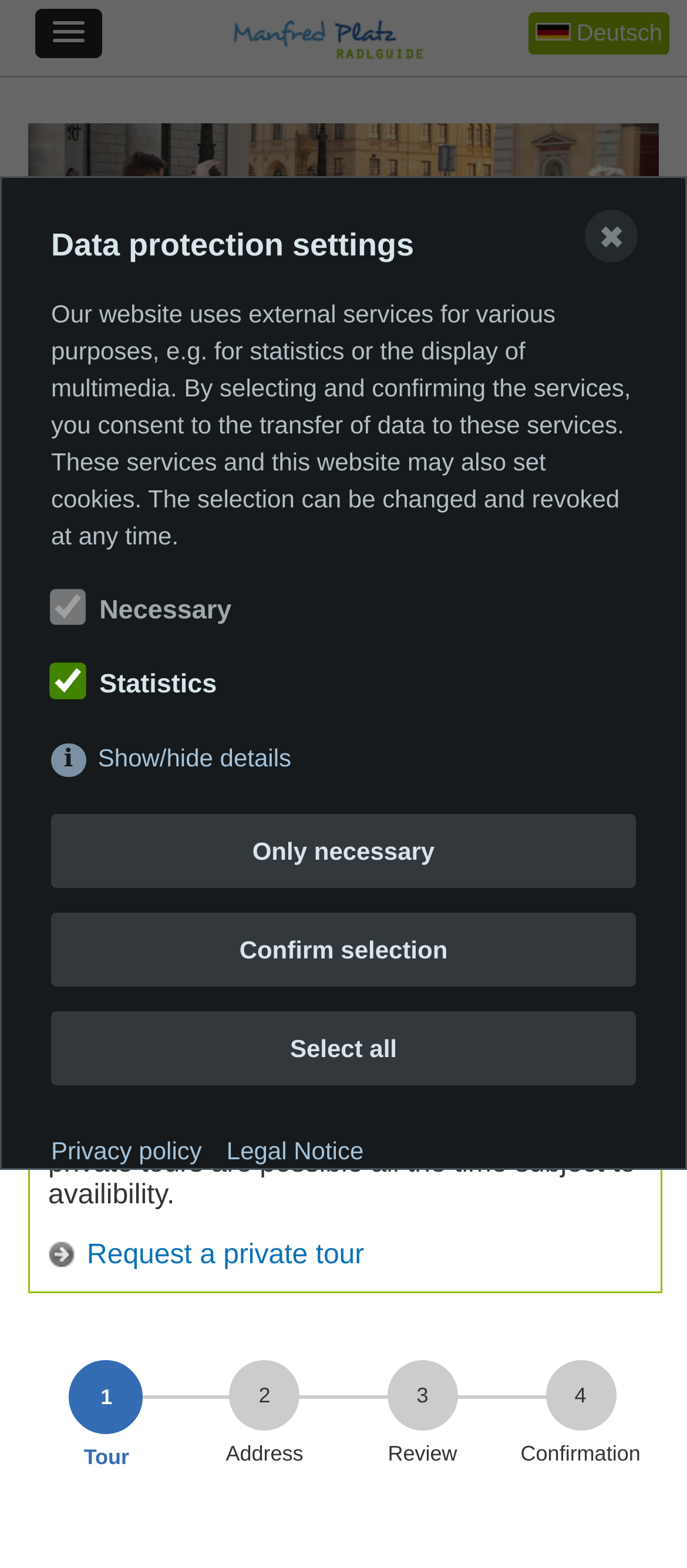Determine the bounding box coordinates for the area that needs to be clicked to fulfill this task: "Click the link to Manfred Platz Radlguide". The coordinates must be given as four float numbers between 0 and 1, i.e., [left, top, right, bottom].

[0.336, 0.027, 0.617, 0.045]